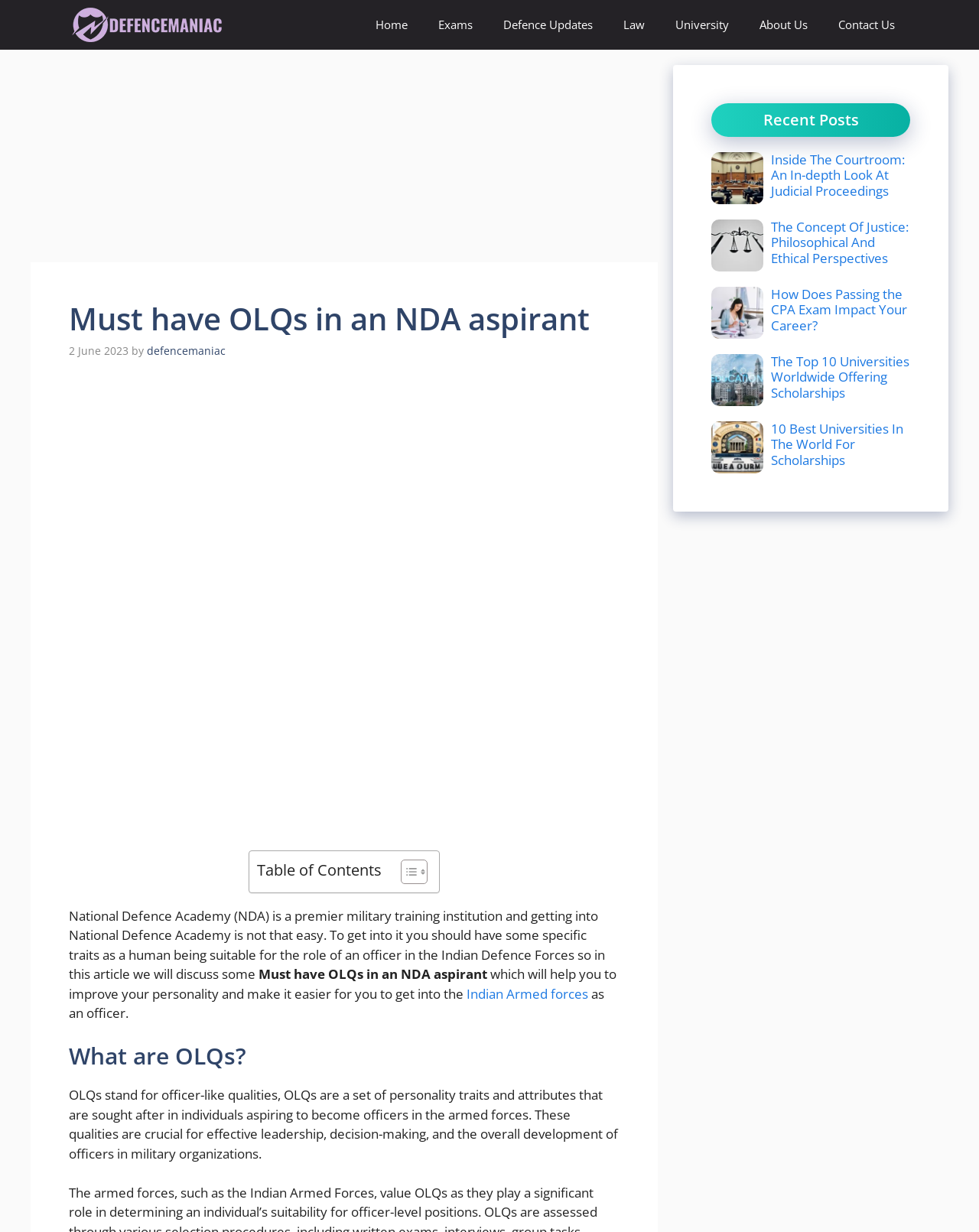Identify the bounding box coordinates for the UI element mentioned here: "Contact Us". Provide the coordinates as four float values between 0 and 1, i.e., [left, top, right, bottom].

[0.841, 0.0, 0.93, 0.04]